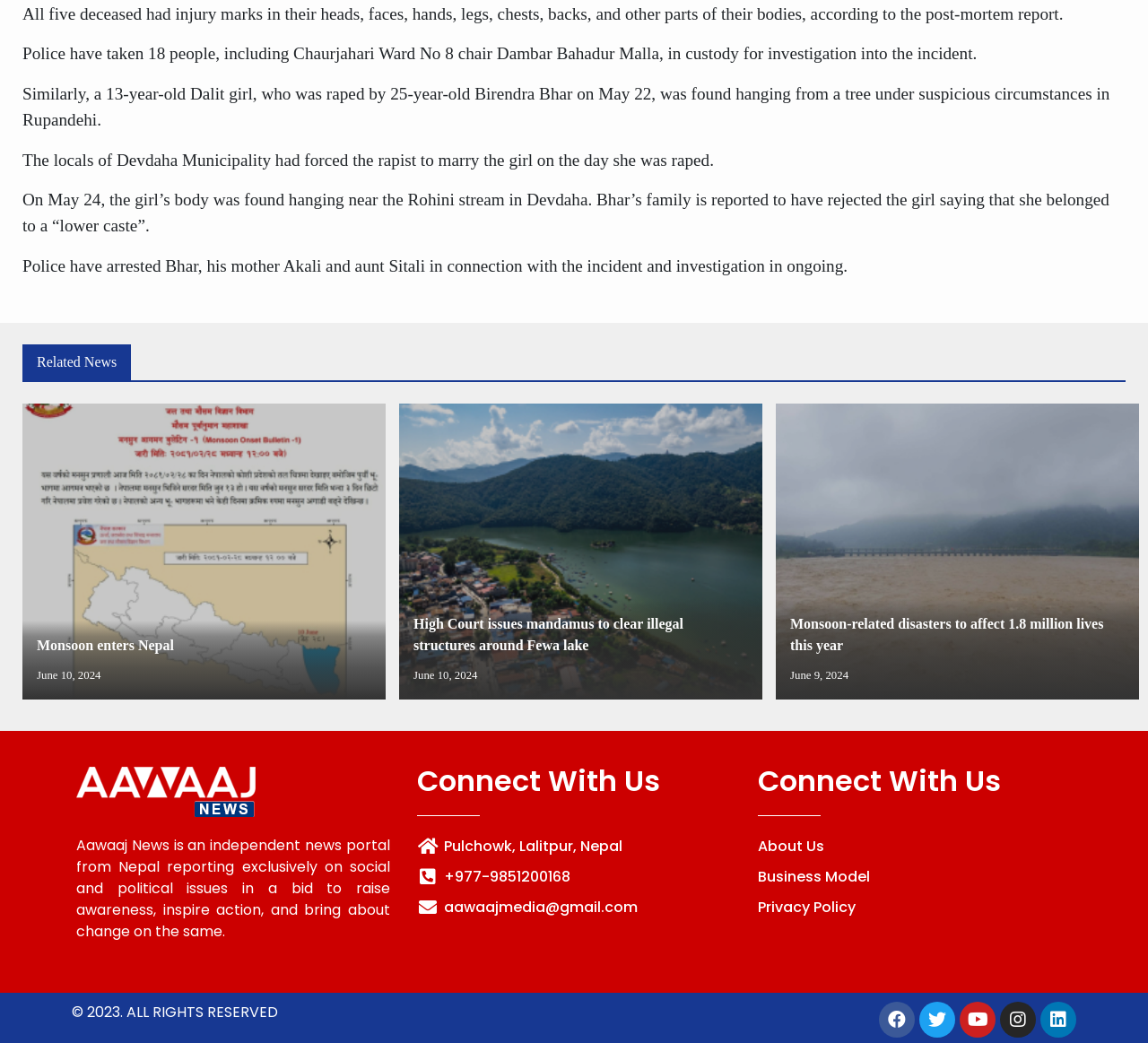Predict the bounding box coordinates of the area that should be clicked to accomplish the following instruction: "Learn about Aawaaj News' business model". The bounding box coordinates should consist of four float numbers between 0 and 1, i.e., [left, top, right, bottom].

[0.66, 0.831, 0.934, 0.851]